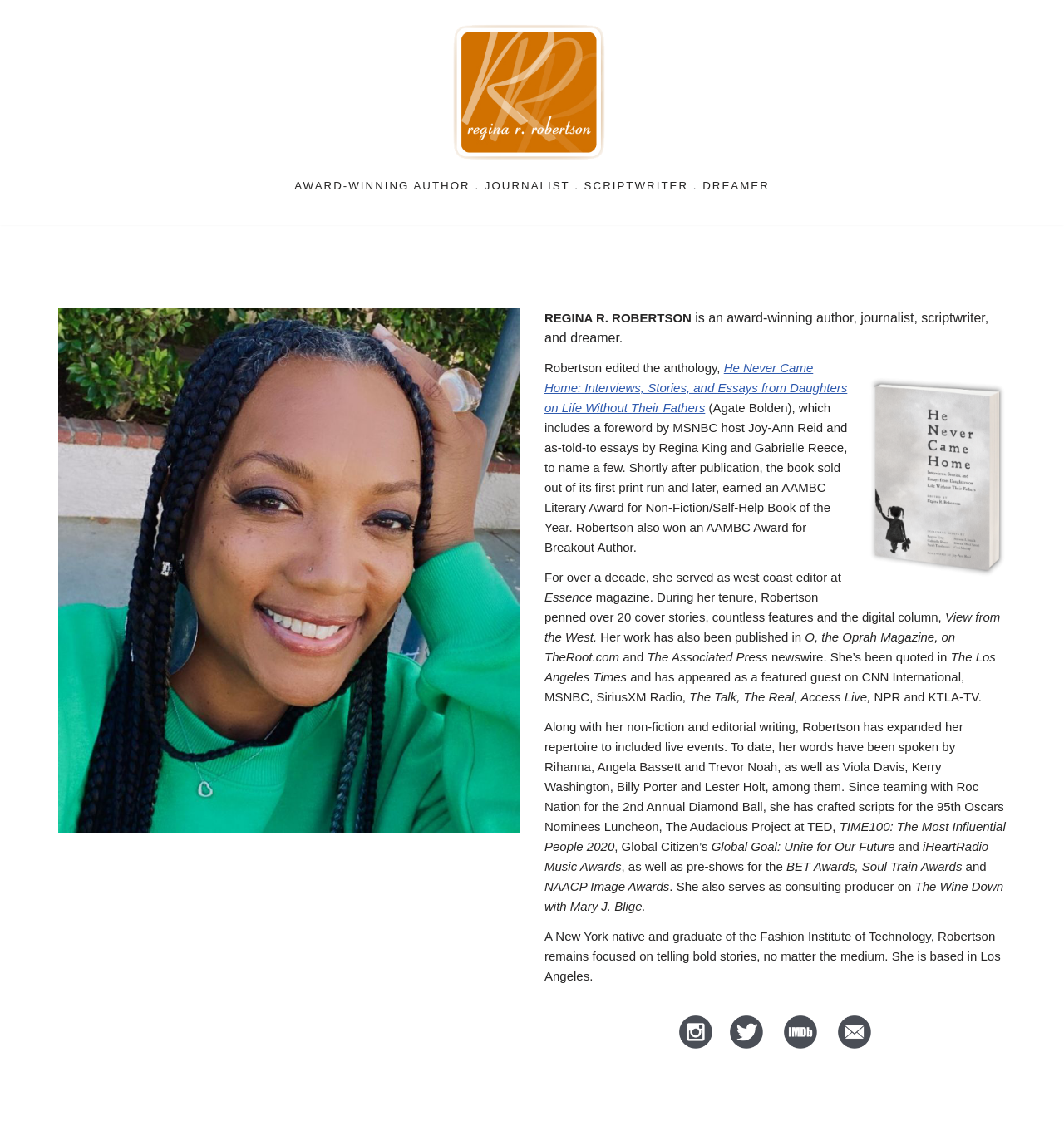Please answer the following question using a single word or phrase: 
Where is Regina R. Robertson based?

Los Angeles